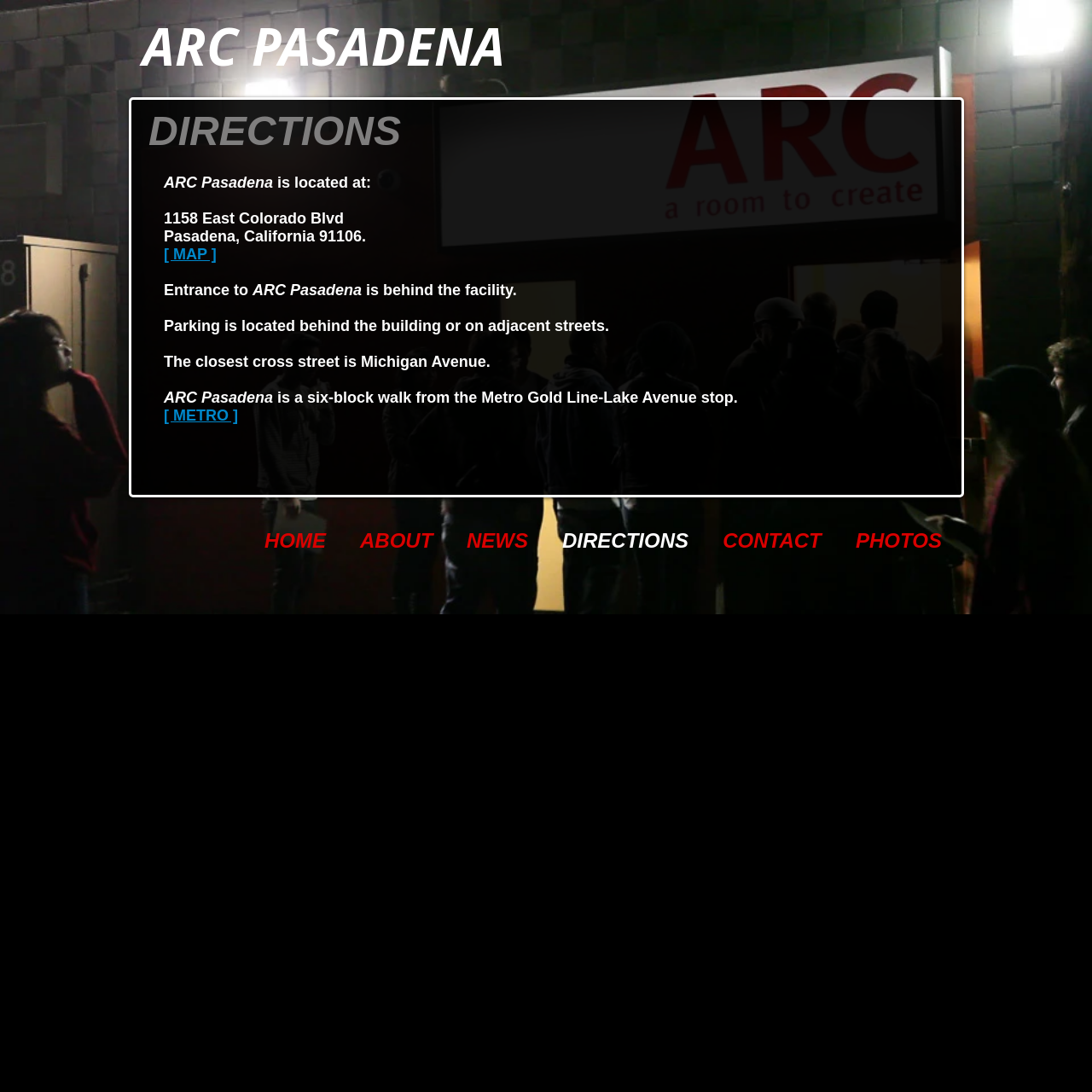Find the coordinates for the bounding box of the element with this description: "[ METRO ]".

[0.15, 0.373, 0.218, 0.388]